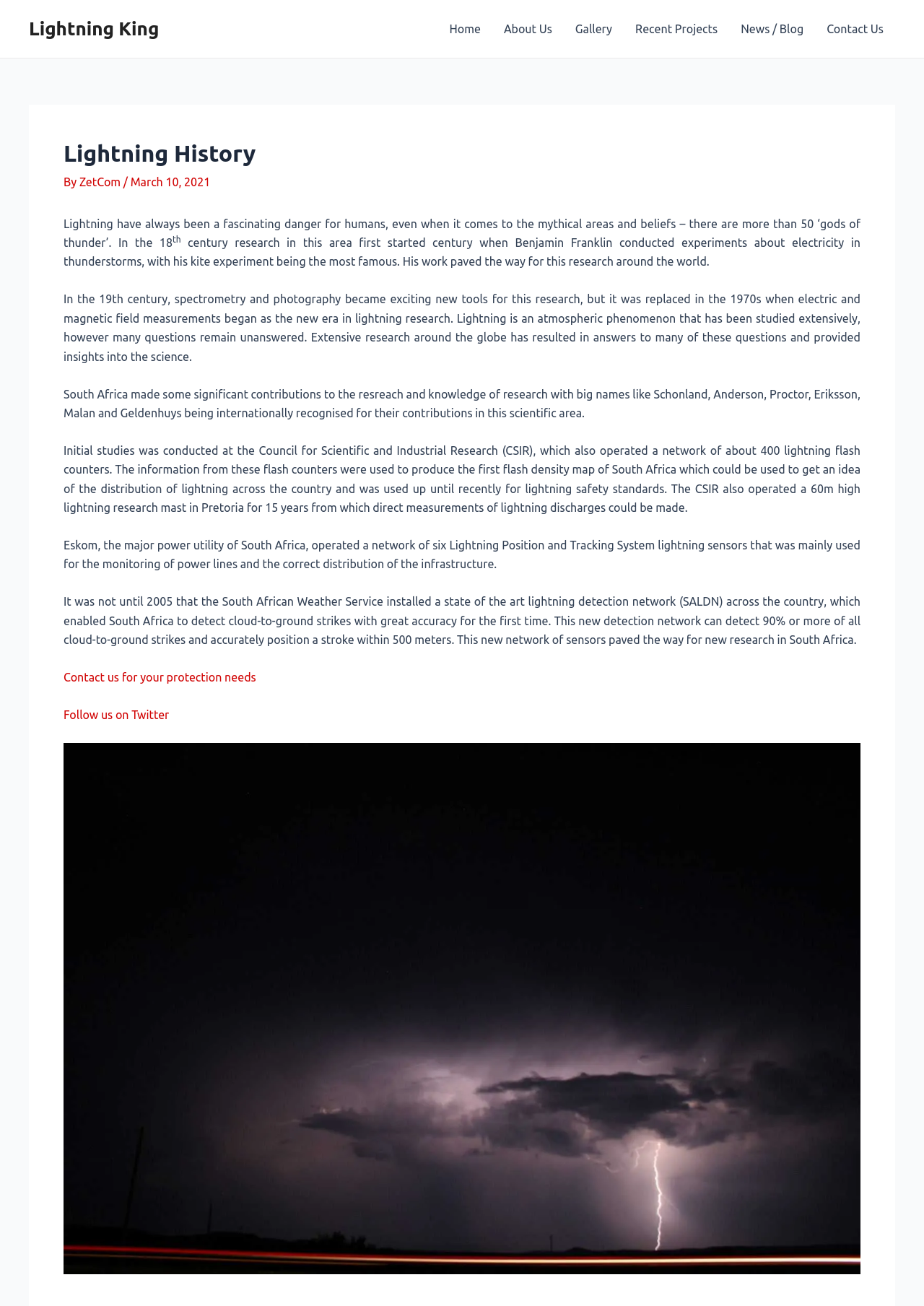Please specify the coordinates of the bounding box for the element that should be clicked to carry out this instruction: "Click on the 'Gallery' link". The coordinates must be four float numbers between 0 and 1, formatted as [left, top, right, bottom].

[0.61, 0.0, 0.675, 0.044]